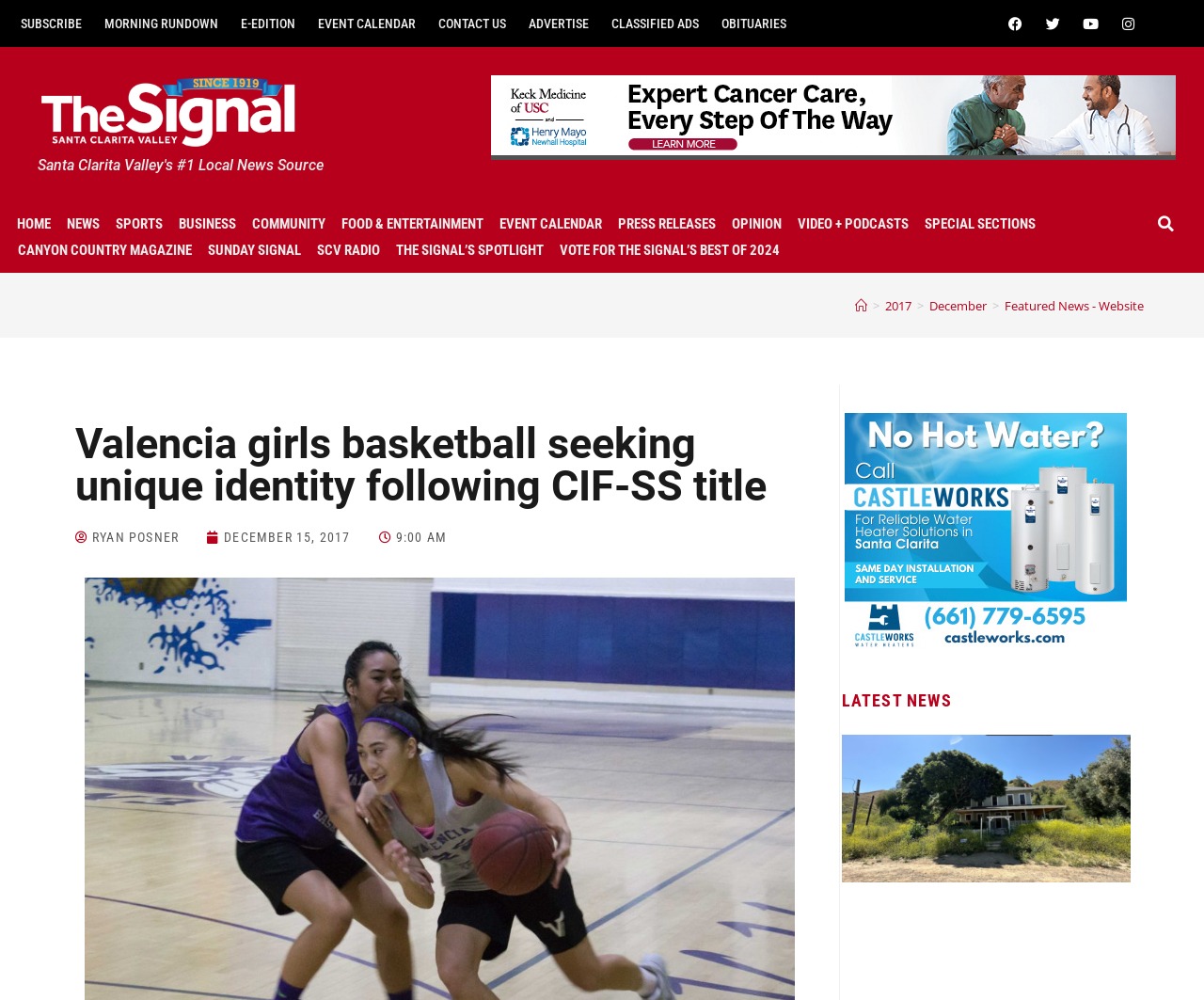Determine the bounding box coordinates for the area you should click to complete the following instruction: "Visit the 'SPORTS' section".

[0.09, 0.211, 0.141, 0.237]